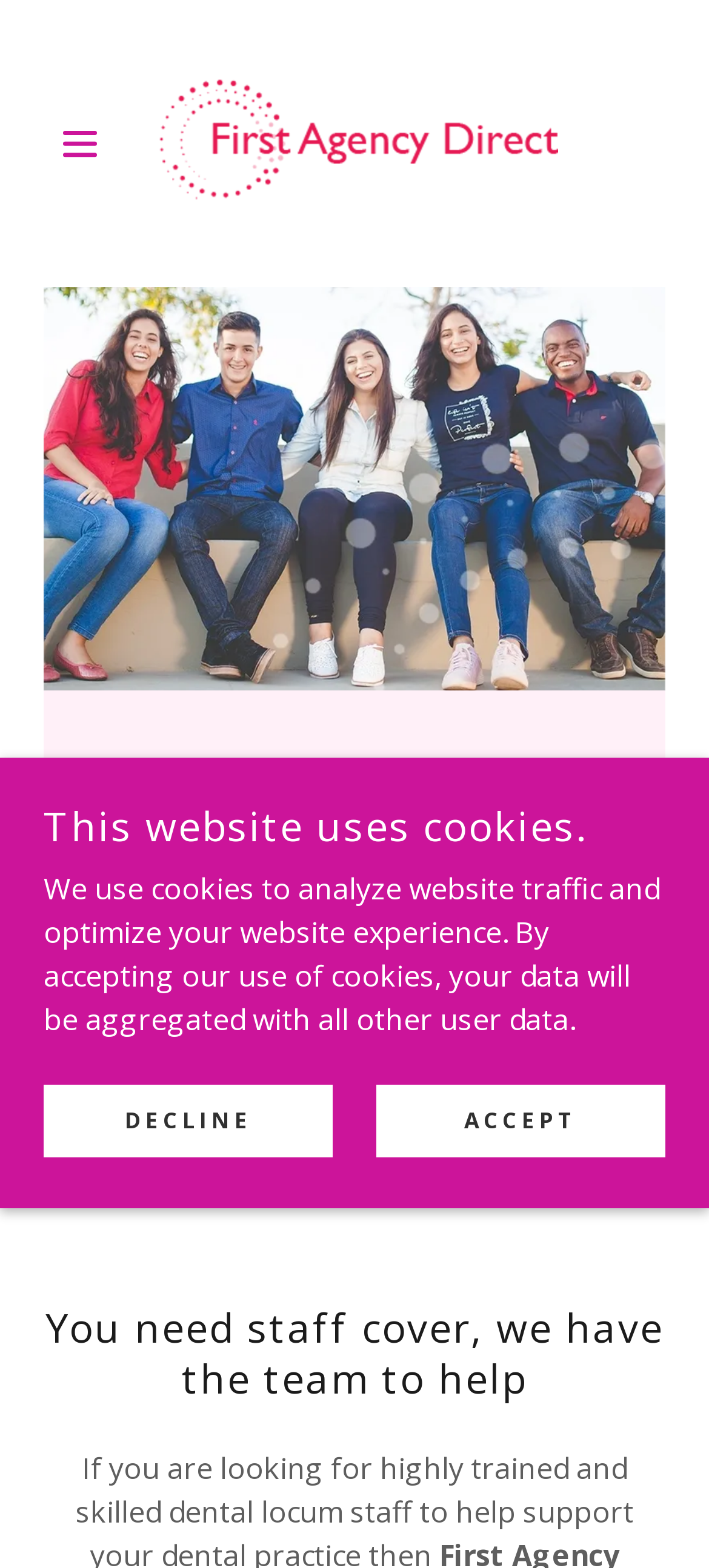Highlight the bounding box of the UI element that corresponds to this description: "aria-label="Hamburger Site Navigation Icon"".

[0.062, 0.068, 0.193, 0.115]